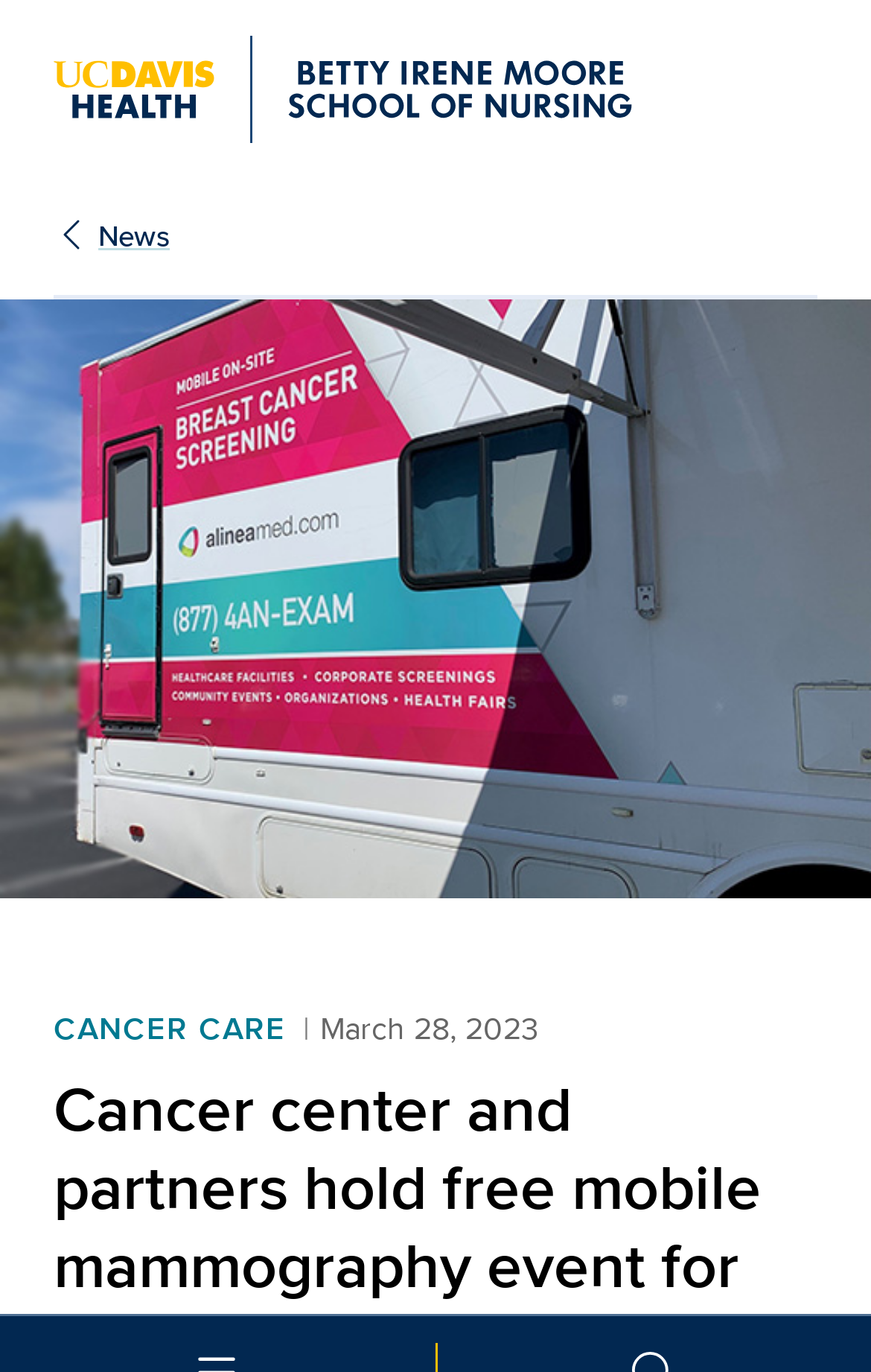Give the bounding box coordinates for this UI element: "Cancer Care". The coordinates should be four float numbers between 0 and 1, arranged as [left, top, right, bottom].

[0.062, 0.733, 0.368, 0.765]